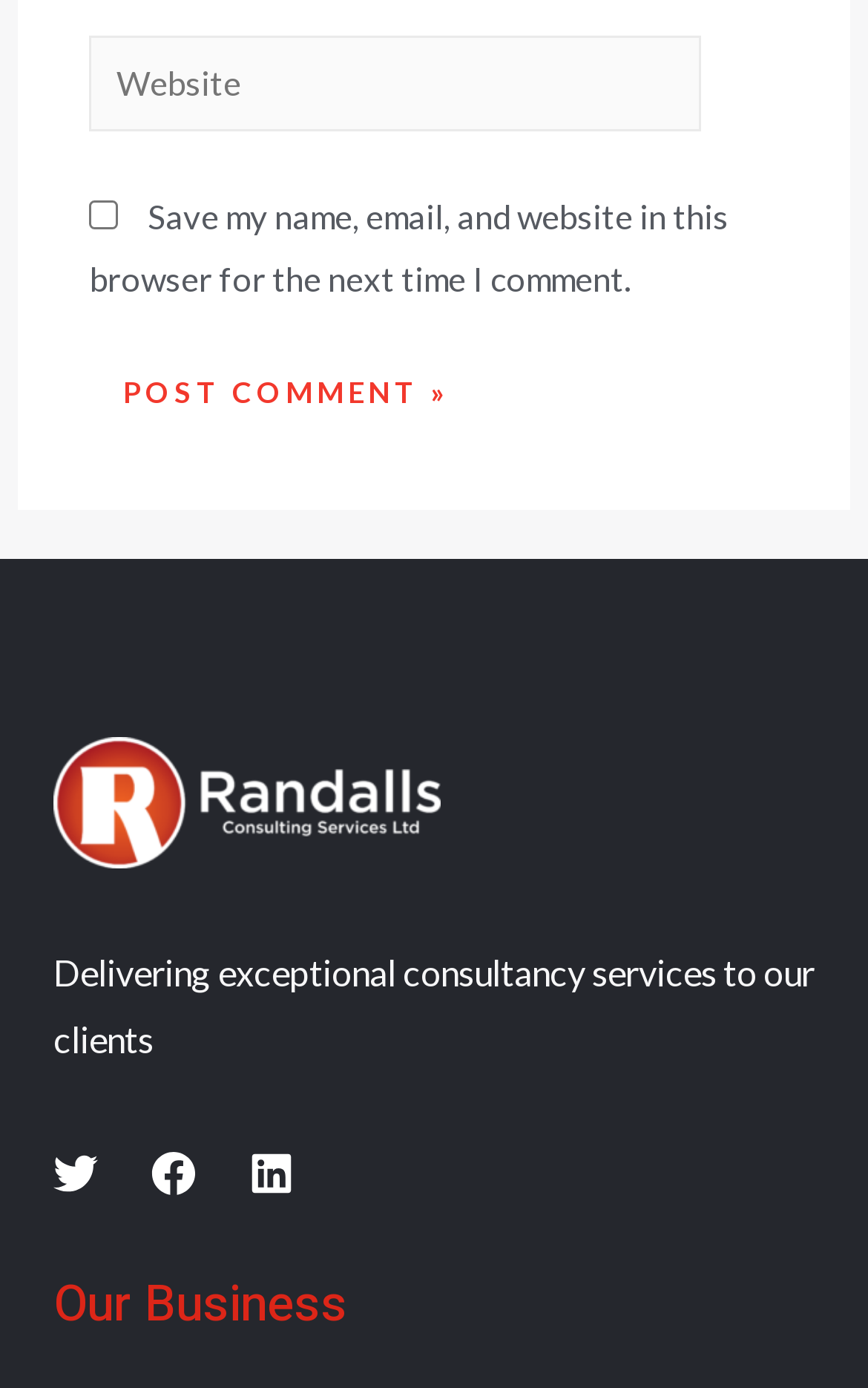How many social media links are present?
Please provide a detailed and comprehensive answer to the question.

There are three social media links present on the webpage, namely Twitter, Facebook, and Linkedin, each represented by an image.